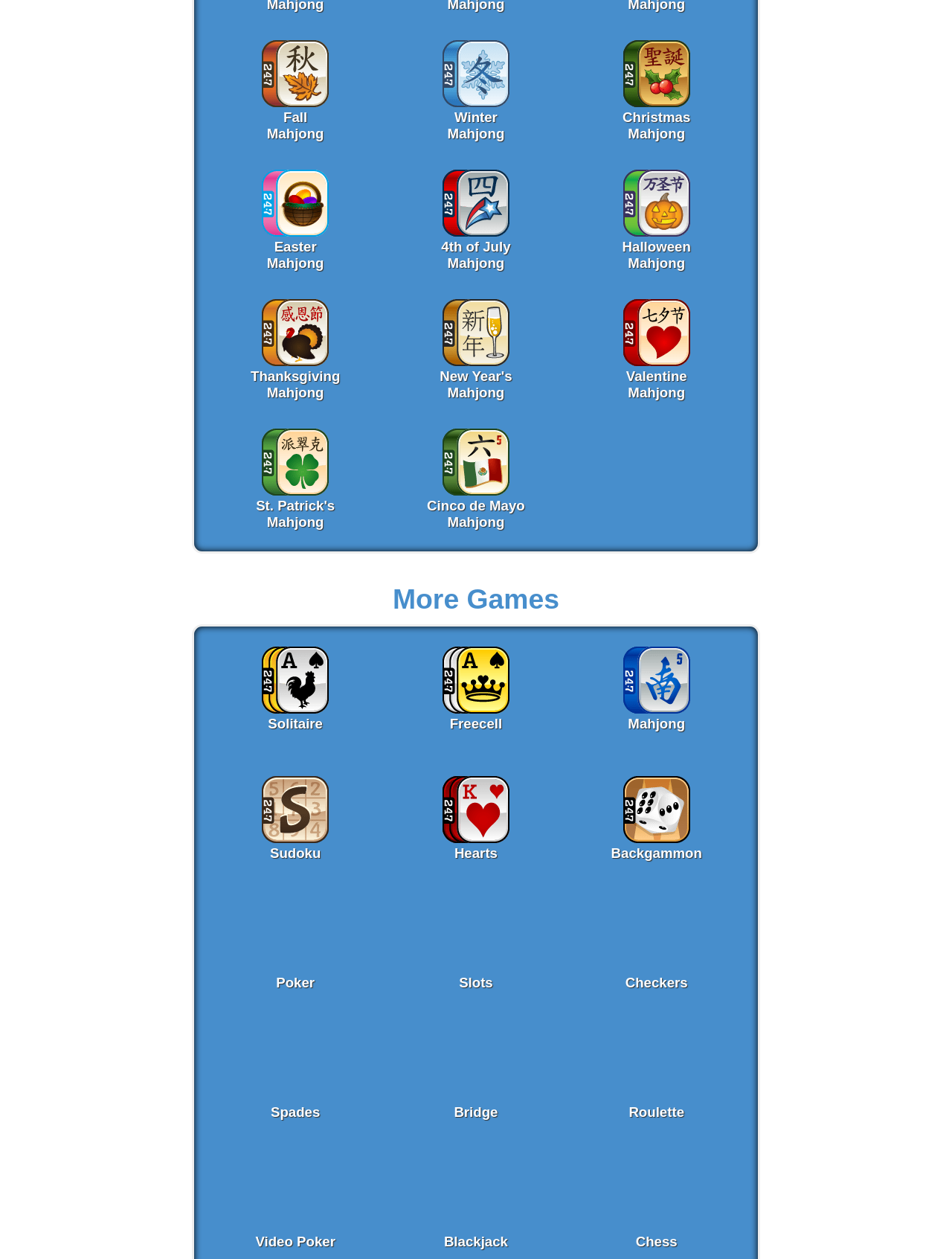How many holiday-themed Mahjong games are available?
Based on the visual, give a brief answer using one word or a short phrase.

7